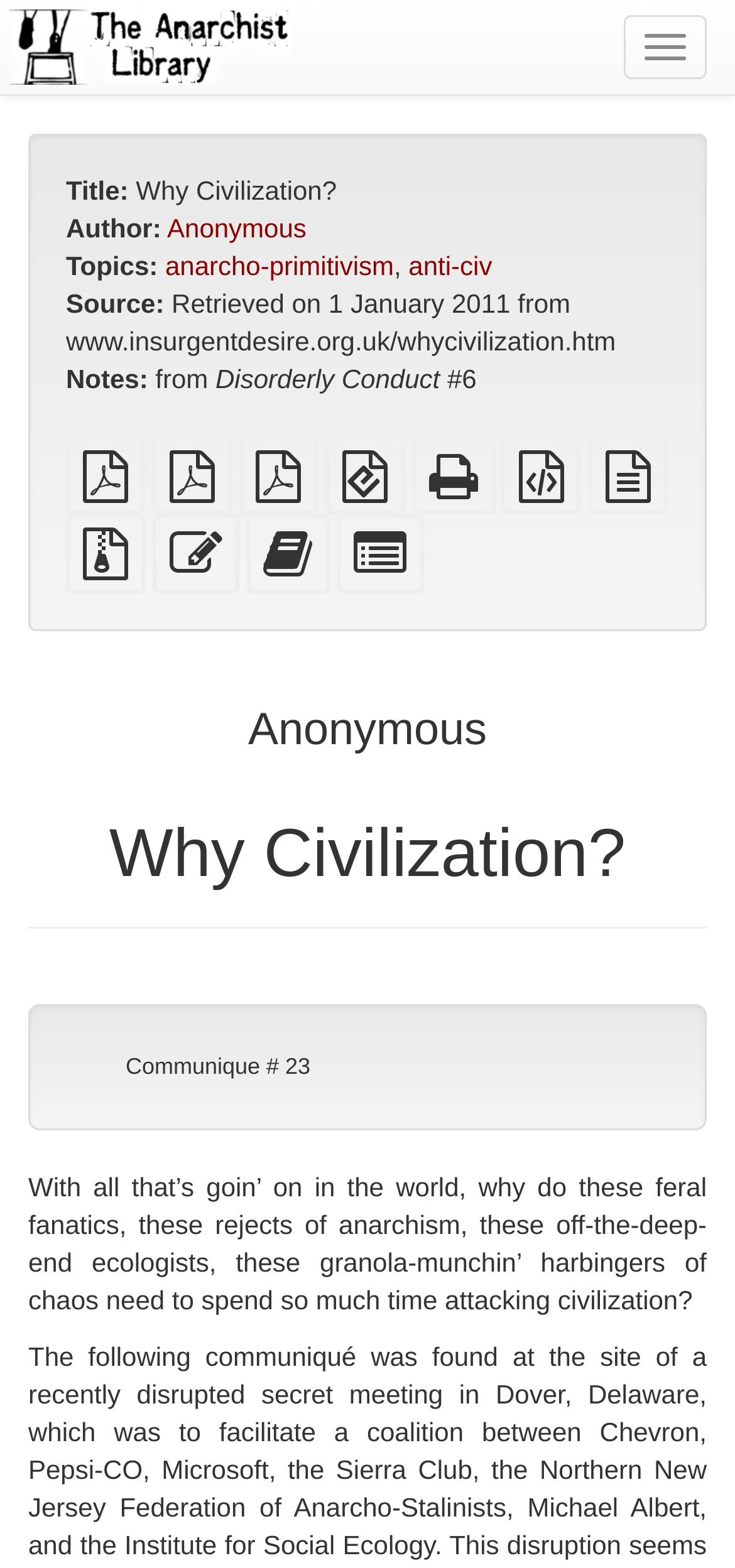Highlight the bounding box coordinates of the element you need to click to perform the following instruction: "View Communique # 23."

[0.171, 0.671, 0.422, 0.688]